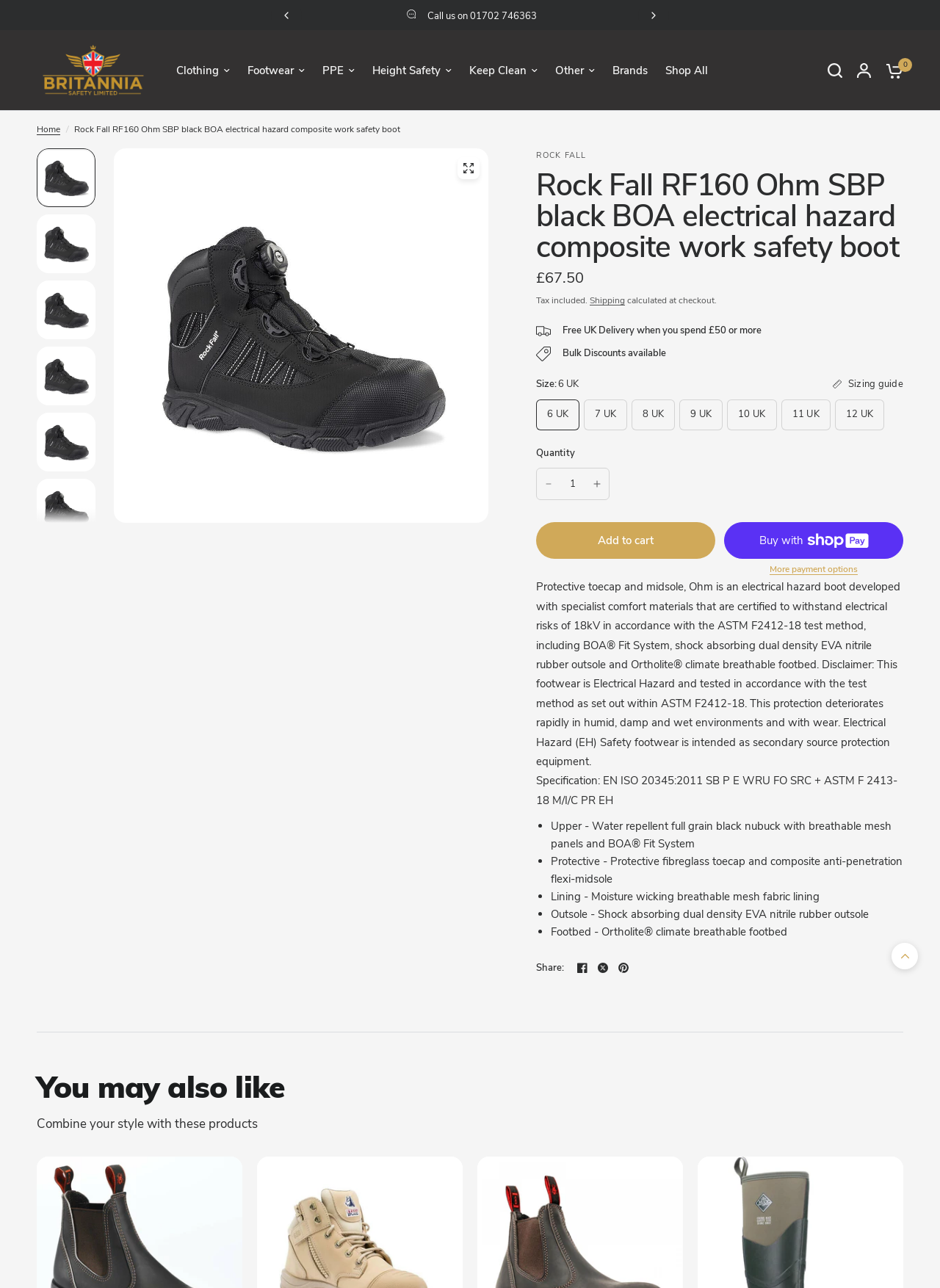Locate the bounding box coordinates of the area that needs to be clicked to fulfill the following instruction: "Increase the quantity". The coordinates should be in the format of four float numbers between 0 and 1, namely [left, top, right, bottom].

[0.623, 0.364, 0.648, 0.388]